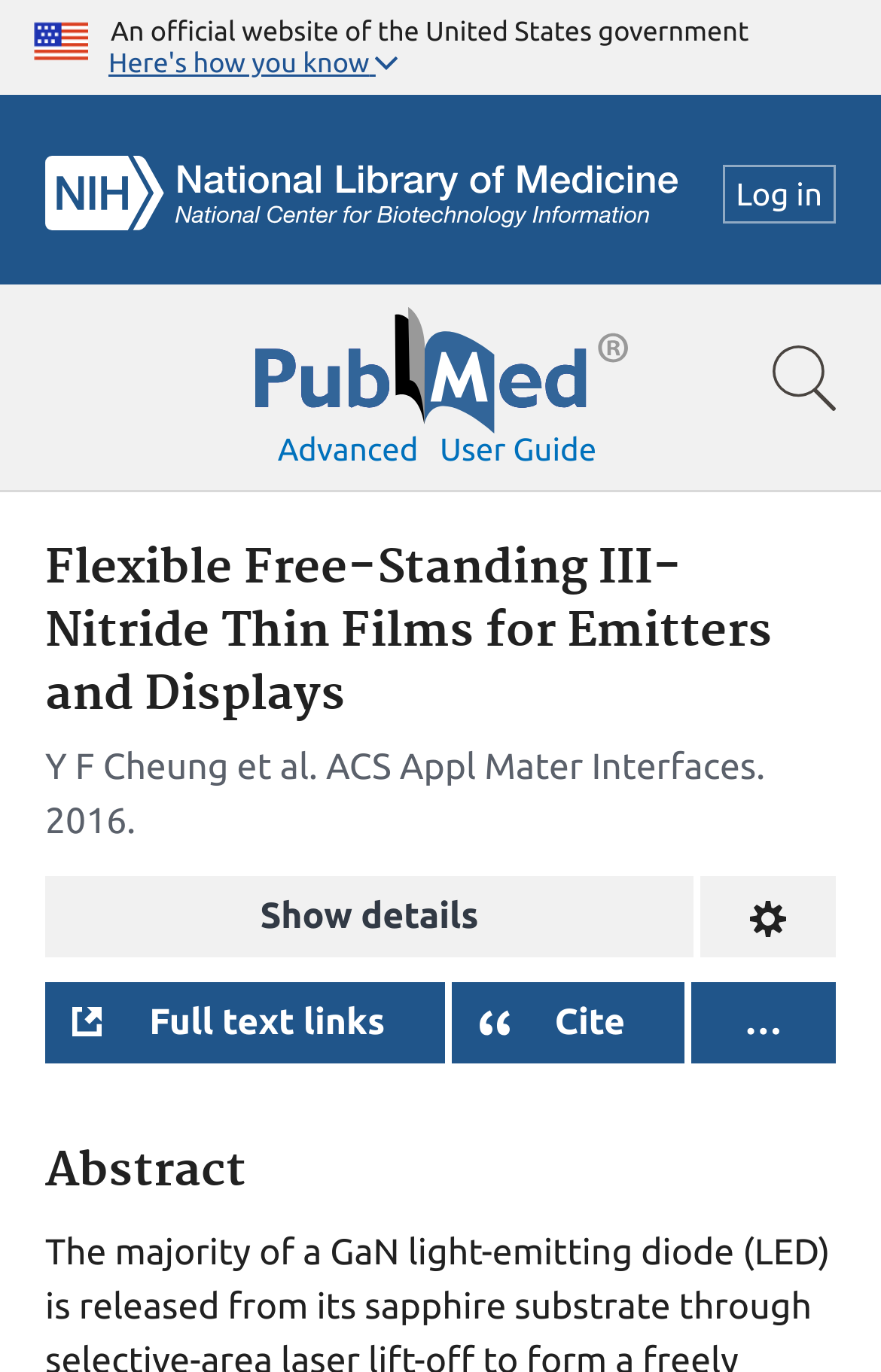Identify the bounding box coordinates of the part that should be clicked to carry out this instruction: "Search for a term".

[0.0, 0.207, 1.0, 0.359]